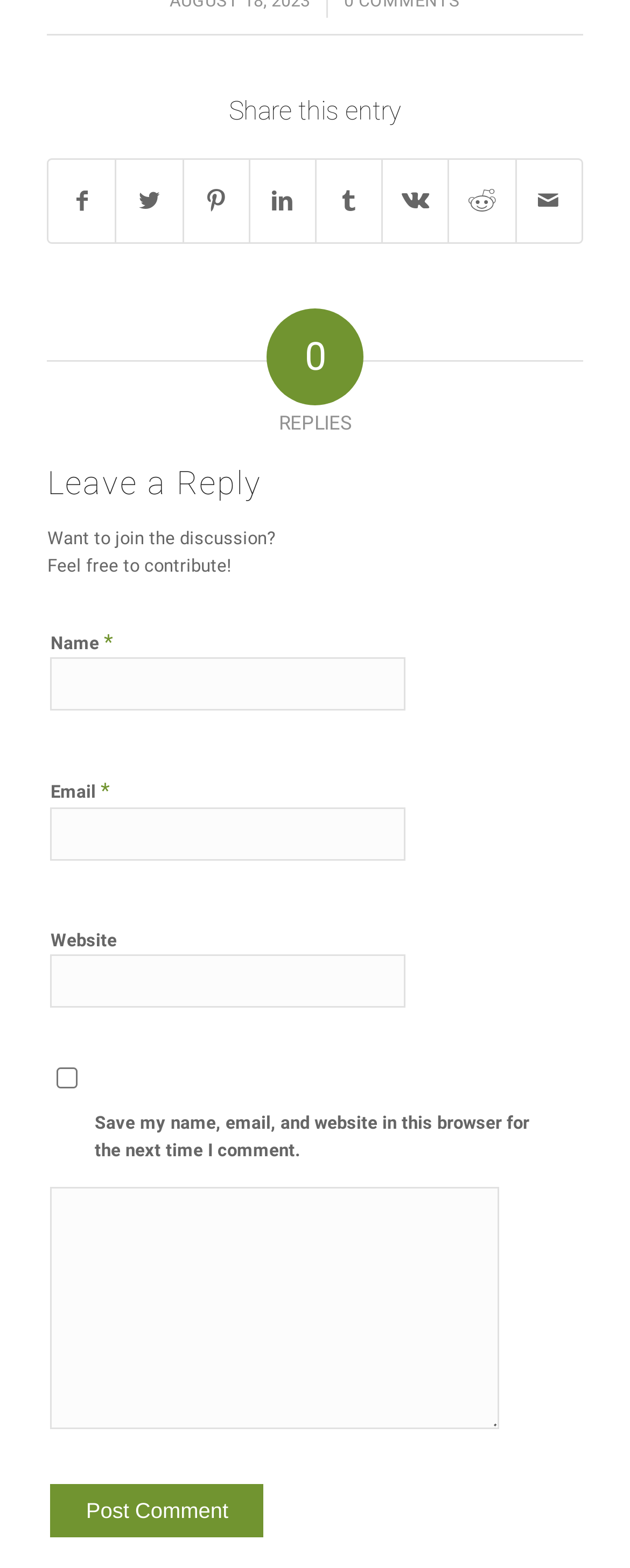Please provide a short answer using a single word or phrase for the question:
What happens when the 'Post Comment' button is clicked?

Submit the comment